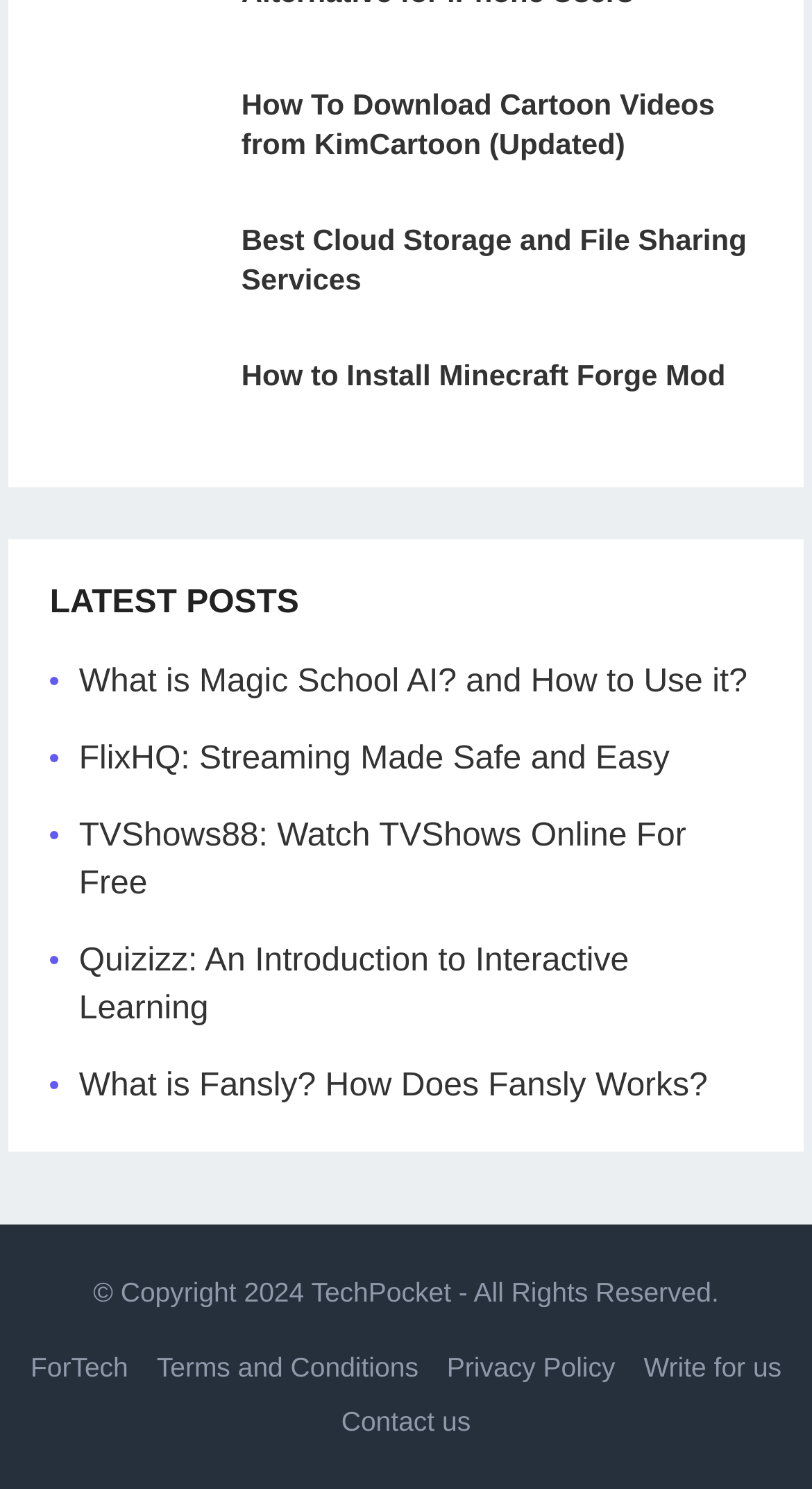How many links are there under 'LATEST POSTS'?
Please give a detailed and elaborate answer to the question based on the image.

Under the 'LATEST POSTS' heading, there are six links: 'What is Magic School AI? and How to Use it?', 'FlixHQ: Streaming Made Safe and Easy', 'TVShows88: Watch TVShows Online For Free', 'Quizizz: An Introduction to Interactive Learning', 'What is Fansly? How Does Fansly Works?'